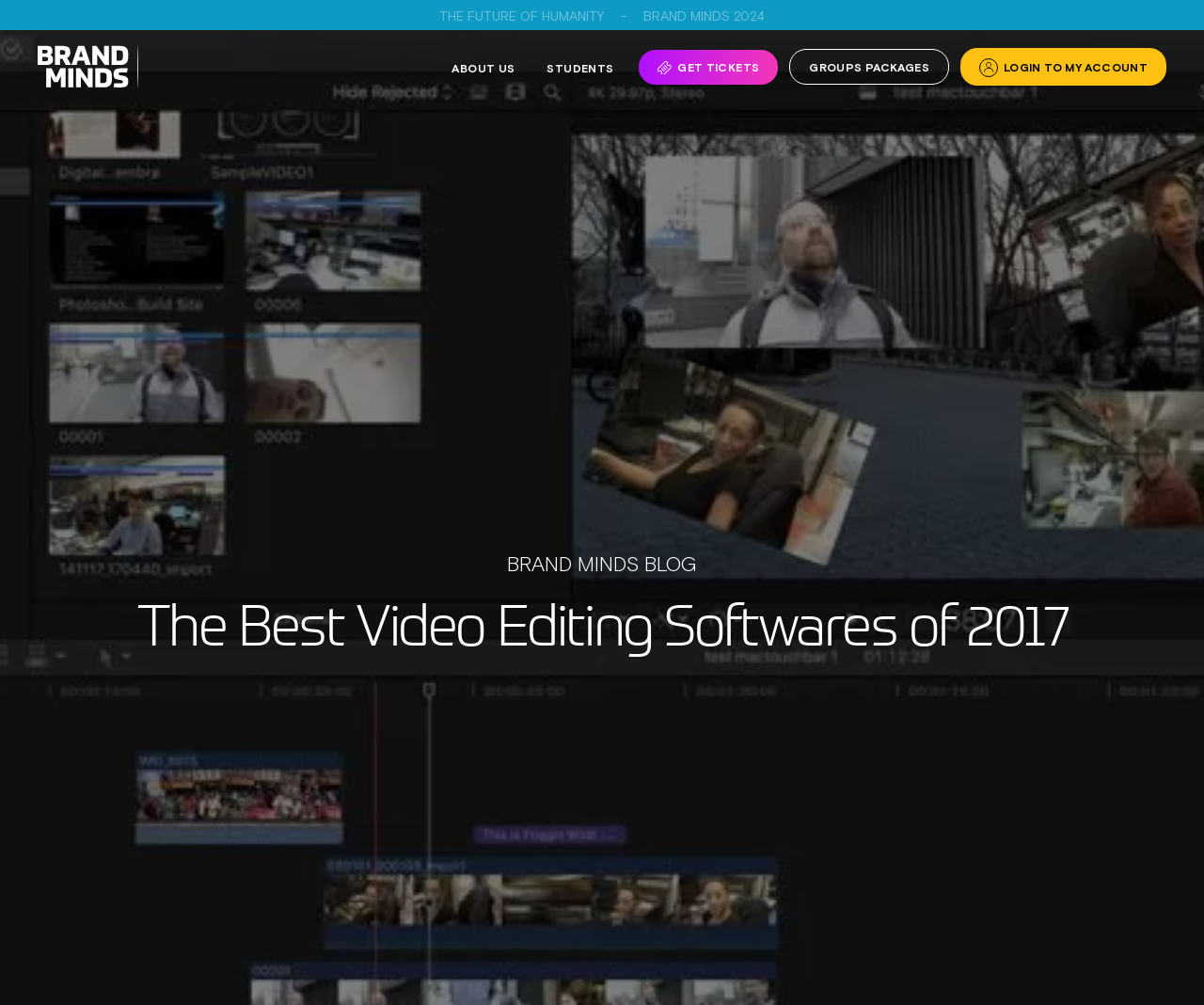Please identify the bounding box coordinates of the region to click in order to complete the given instruction: "Visit Loreto Sixth Form College". The coordinates should be four float numbers between 0 and 1, i.e., [left, top, right, bottom].

None